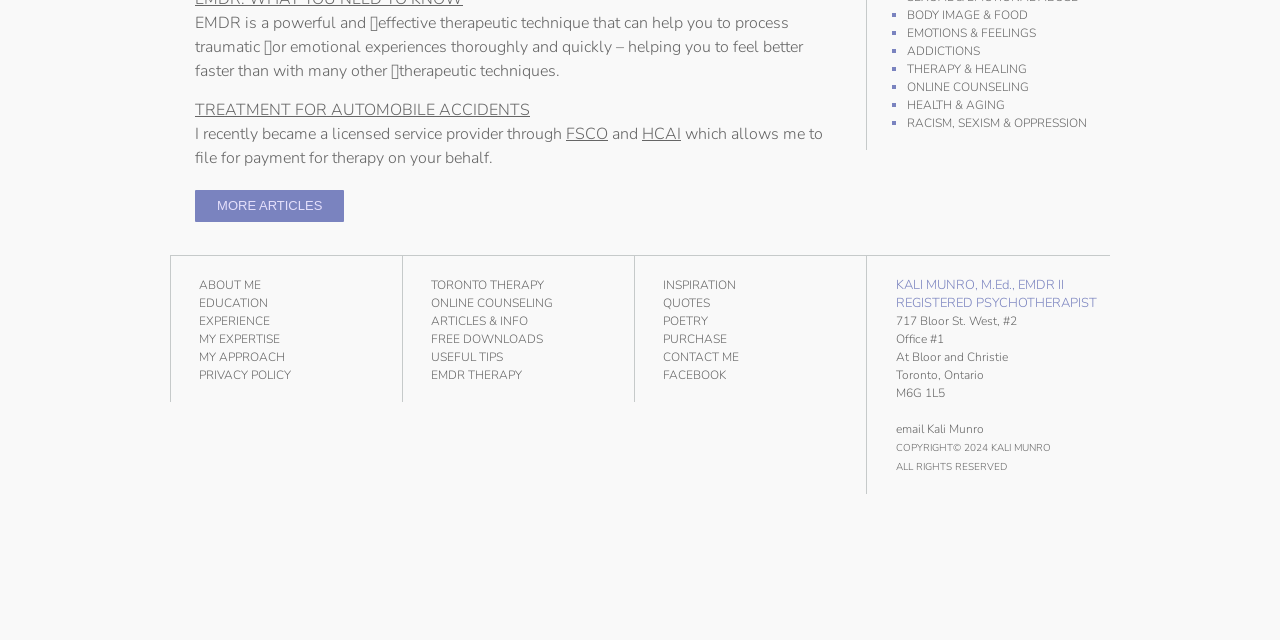Using the provided element description "Body Image & Food", determine the bounding box coordinates of the UI element.

[0.708, 0.011, 0.803, 0.036]